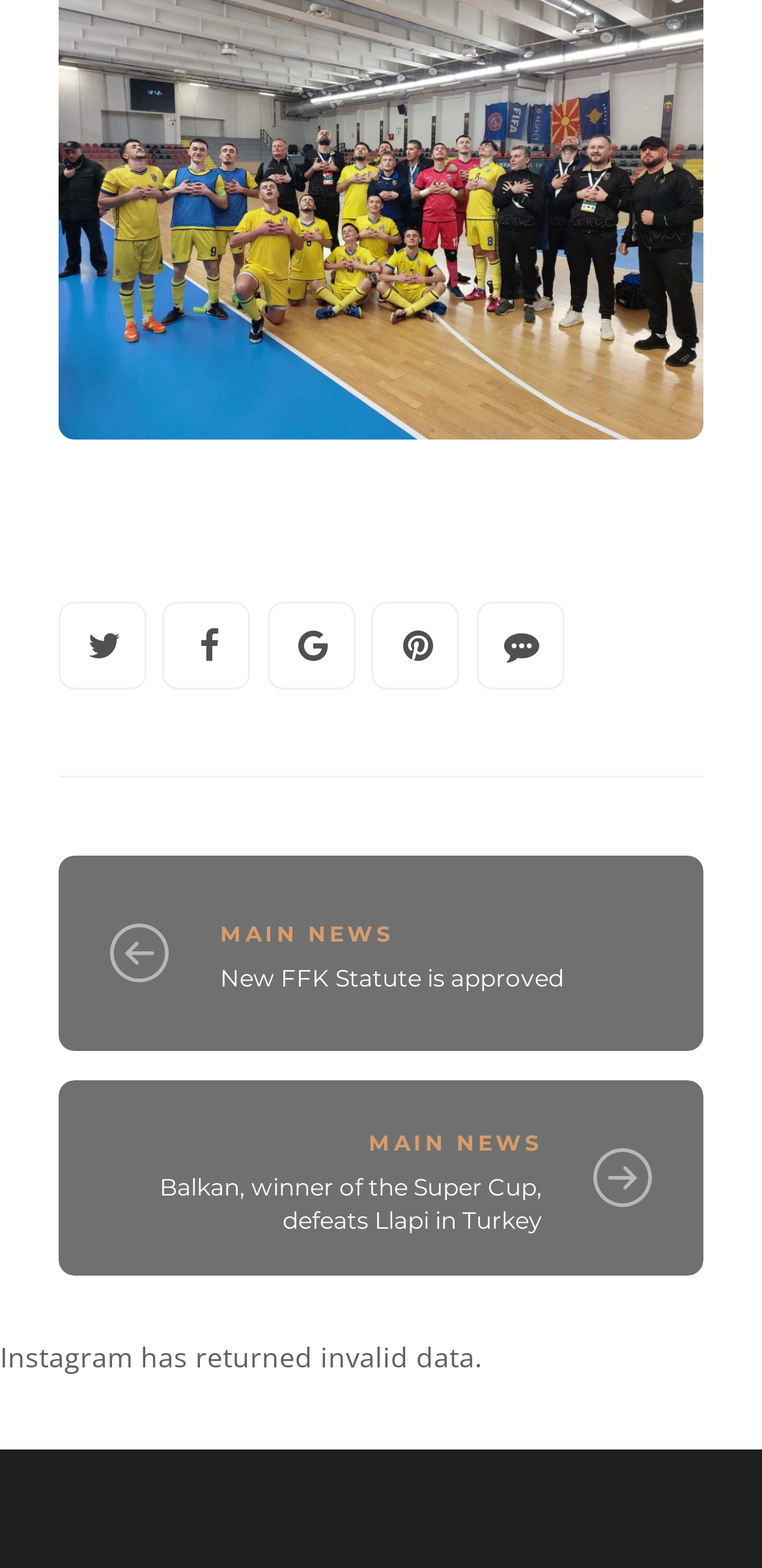How many news articles are displayed on the webpage?
Give a one-word or short phrase answer based on the image.

2